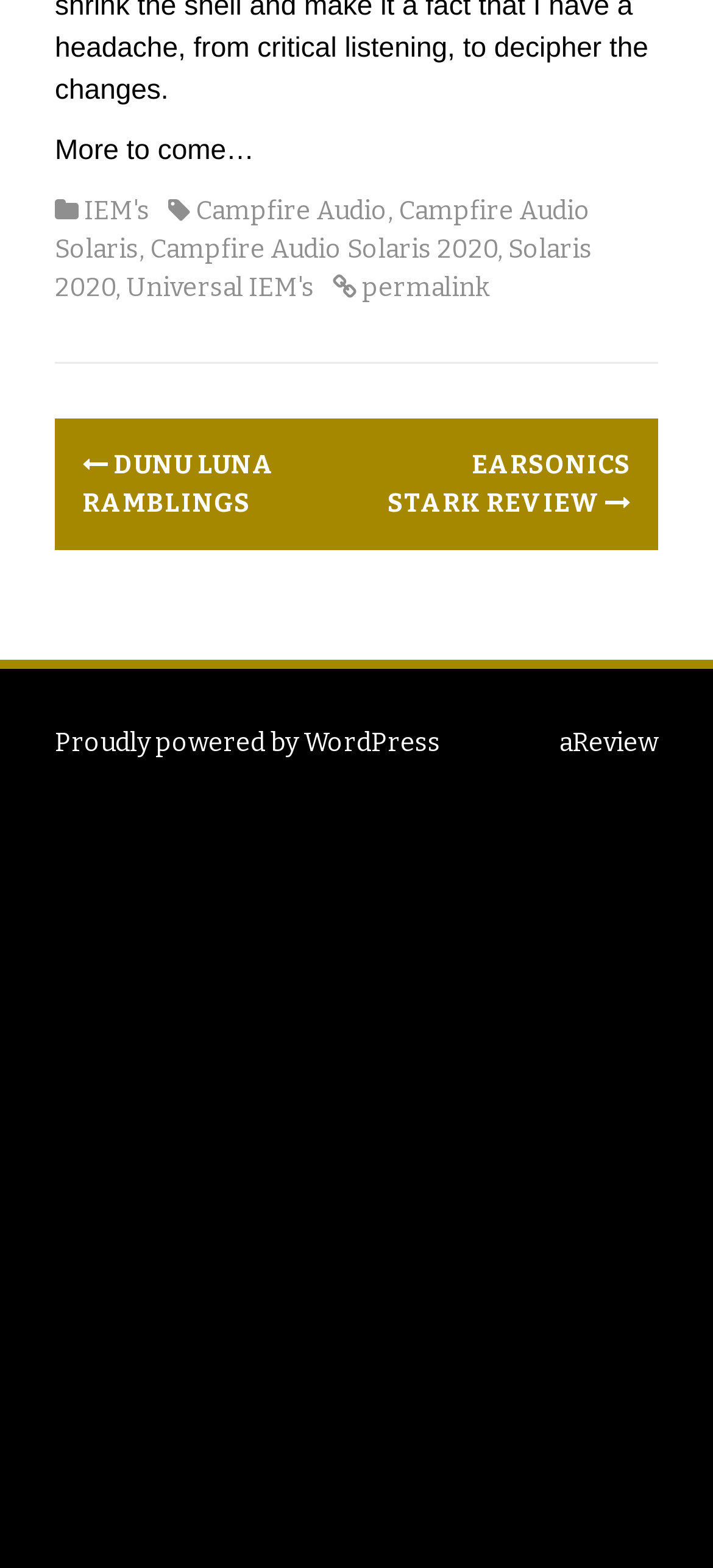How many links are in the footer?
Look at the image and answer with only one word or phrase.

7